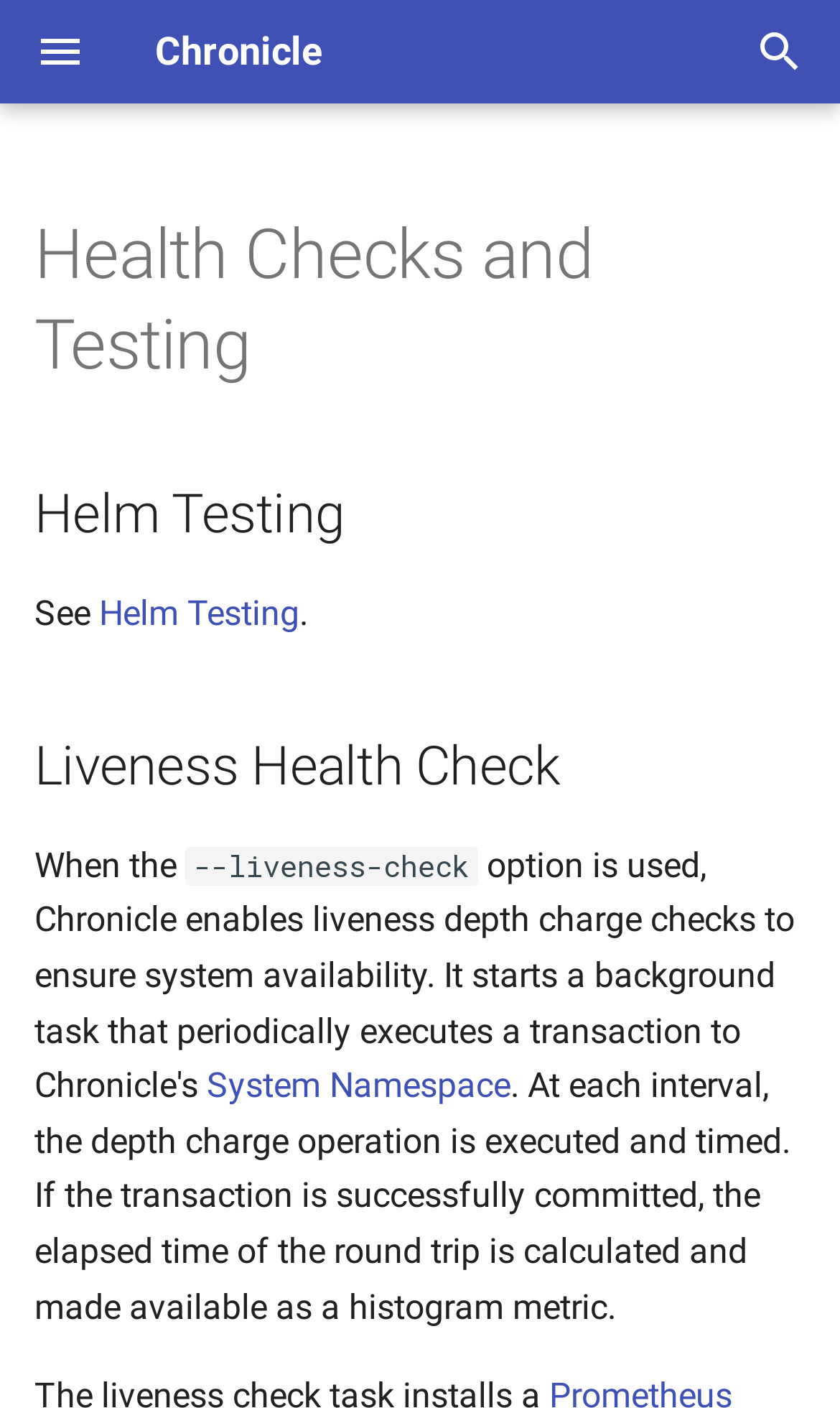How many headings are there on this webpage?
Based on the screenshot, answer the question with a single word or phrase.

3